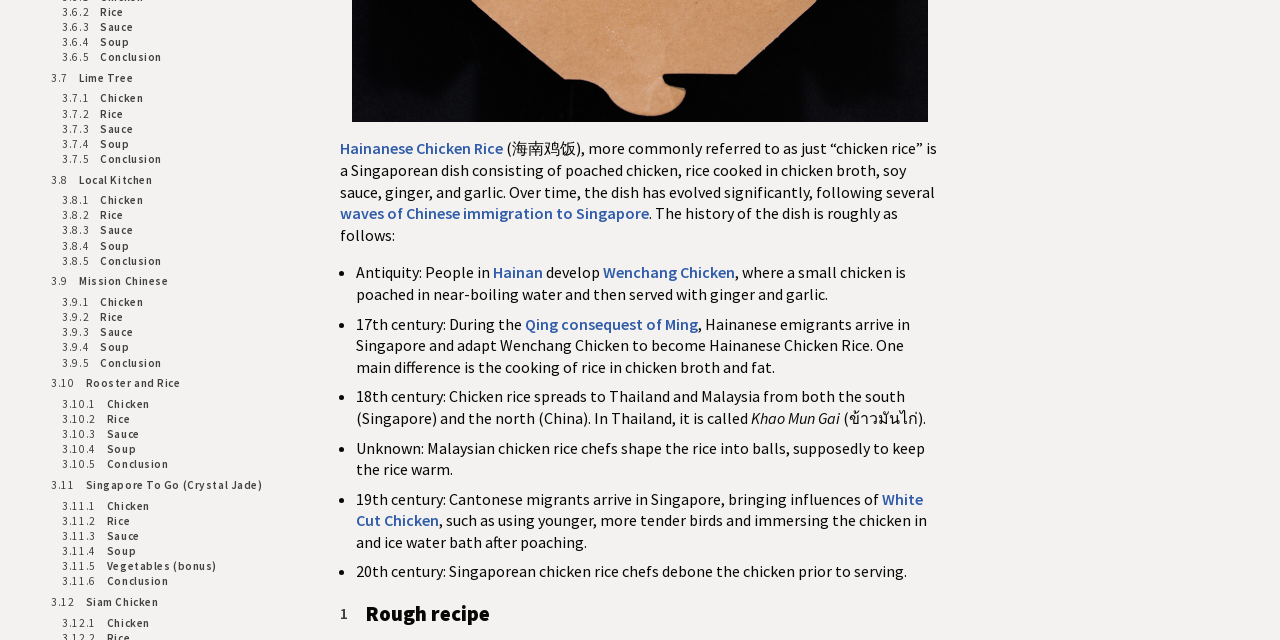Find the bounding box of the UI element described as follows: "Qing consequest of Ming".

[0.41, 0.49, 0.545, 0.521]